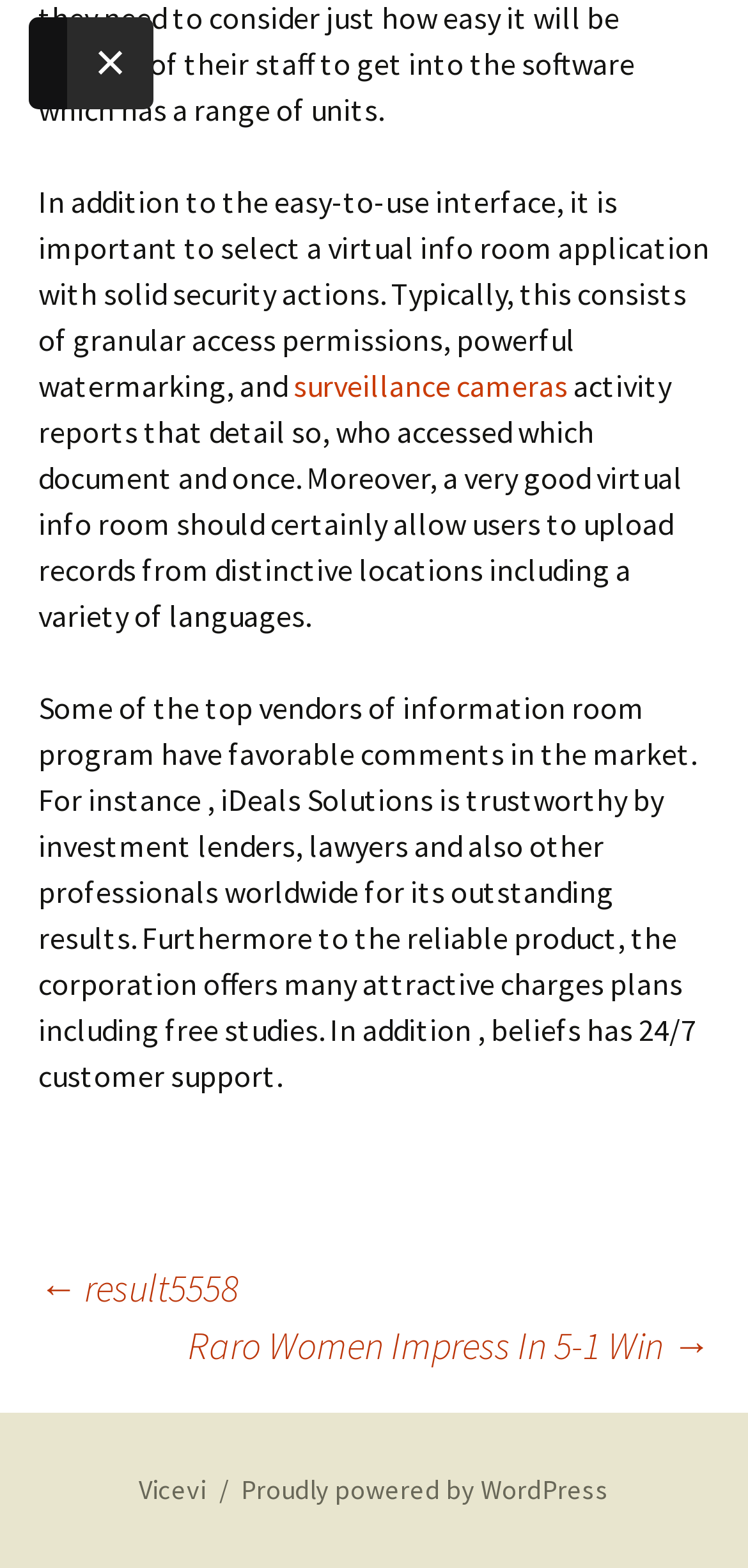How many links are present at the bottom of the webpage?
Please provide a single word or phrase answer based on the image.

3